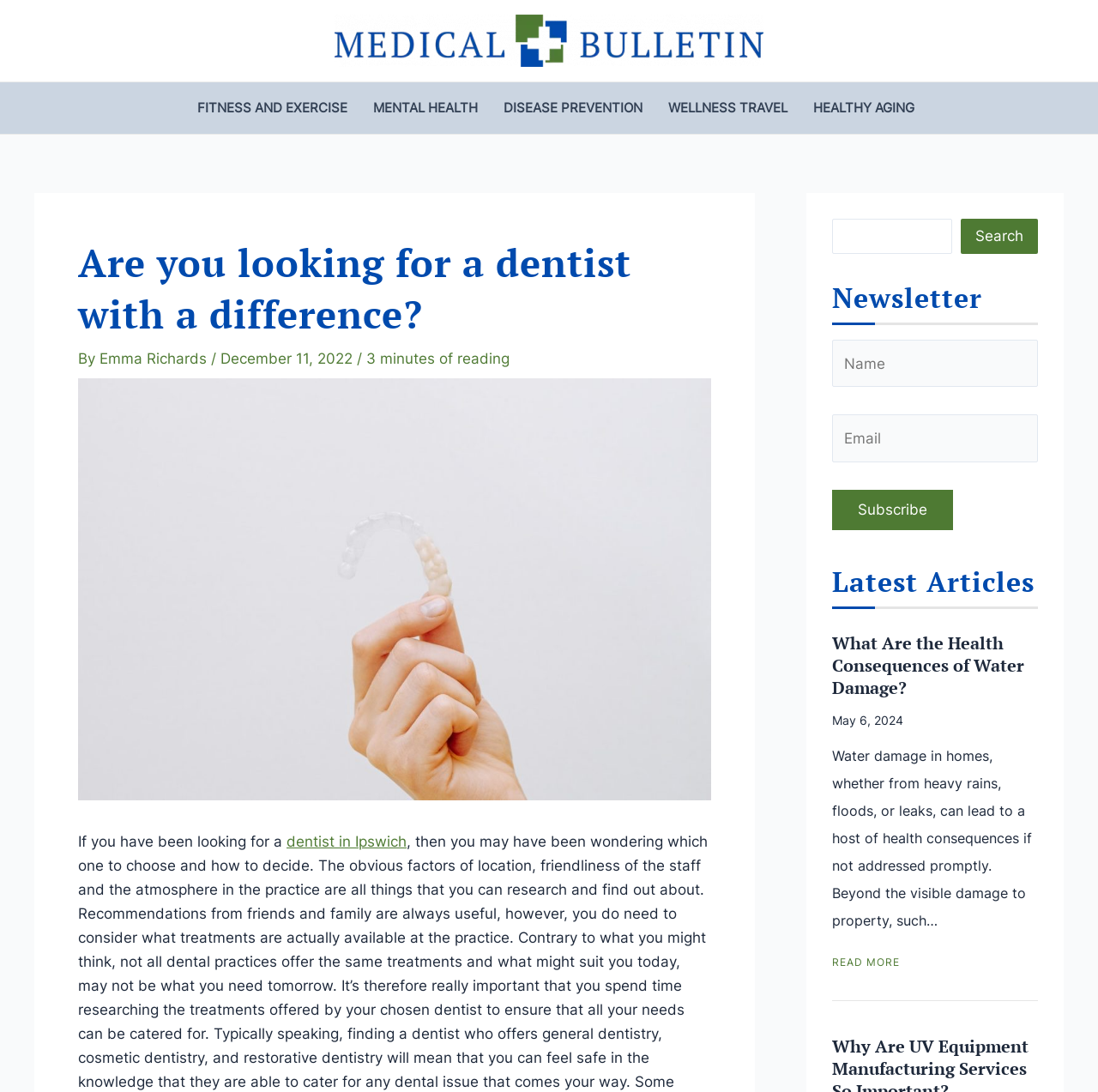Pinpoint the bounding box coordinates of the clickable area necessary to execute the following instruction: "Click the Medical Bulletin logo". The coordinates should be given as four float numbers between 0 and 1, namely [left, top, right, bottom].

[0.305, 0.028, 0.695, 0.044]